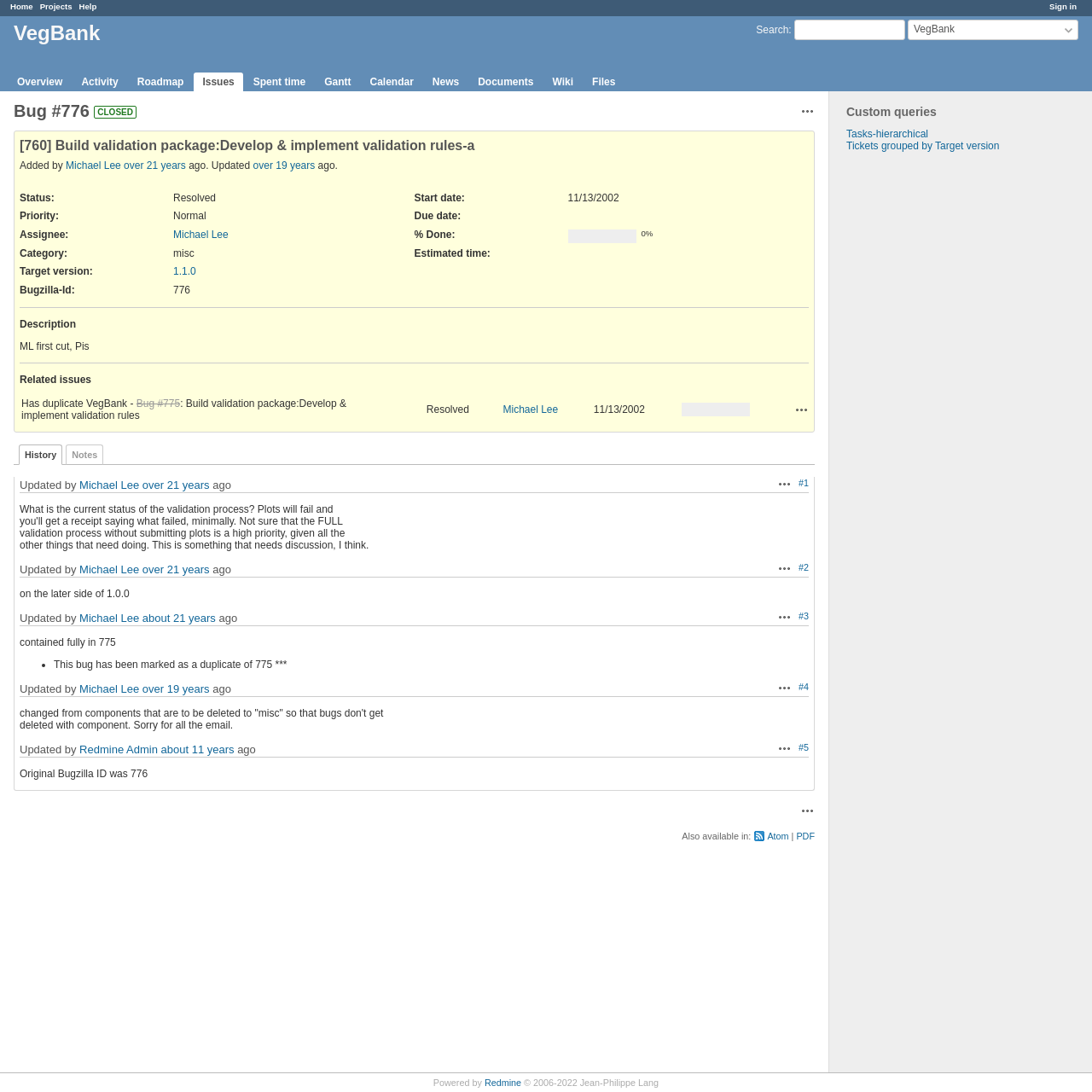What is the target version of Bug #776?
Answer the question in as much detail as possible.

I found the target version of Bug #776 by looking at the 'Target version:' label and its corresponding value '1.1.0' on the webpage.